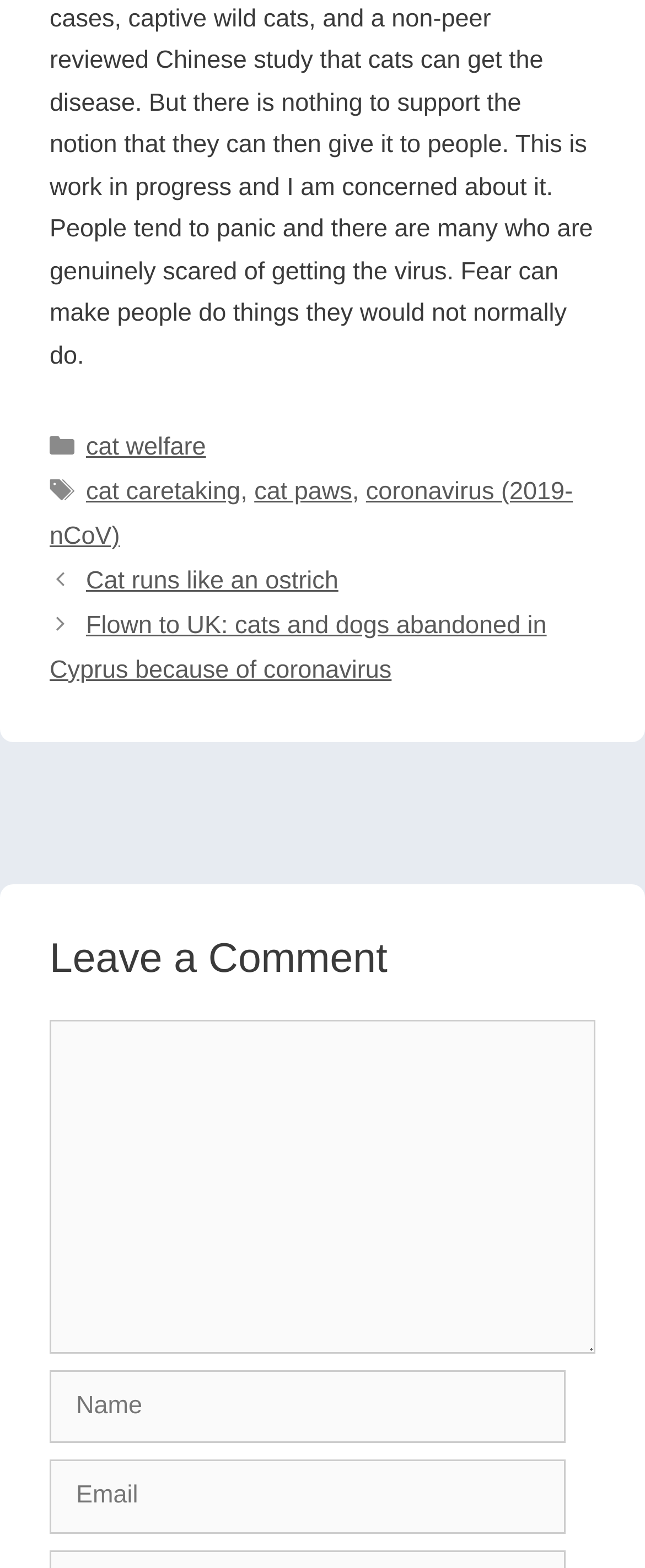Mark the bounding box of the element that matches the following description: "parent_node: Comment name="comment"".

[0.077, 0.65, 0.923, 0.863]